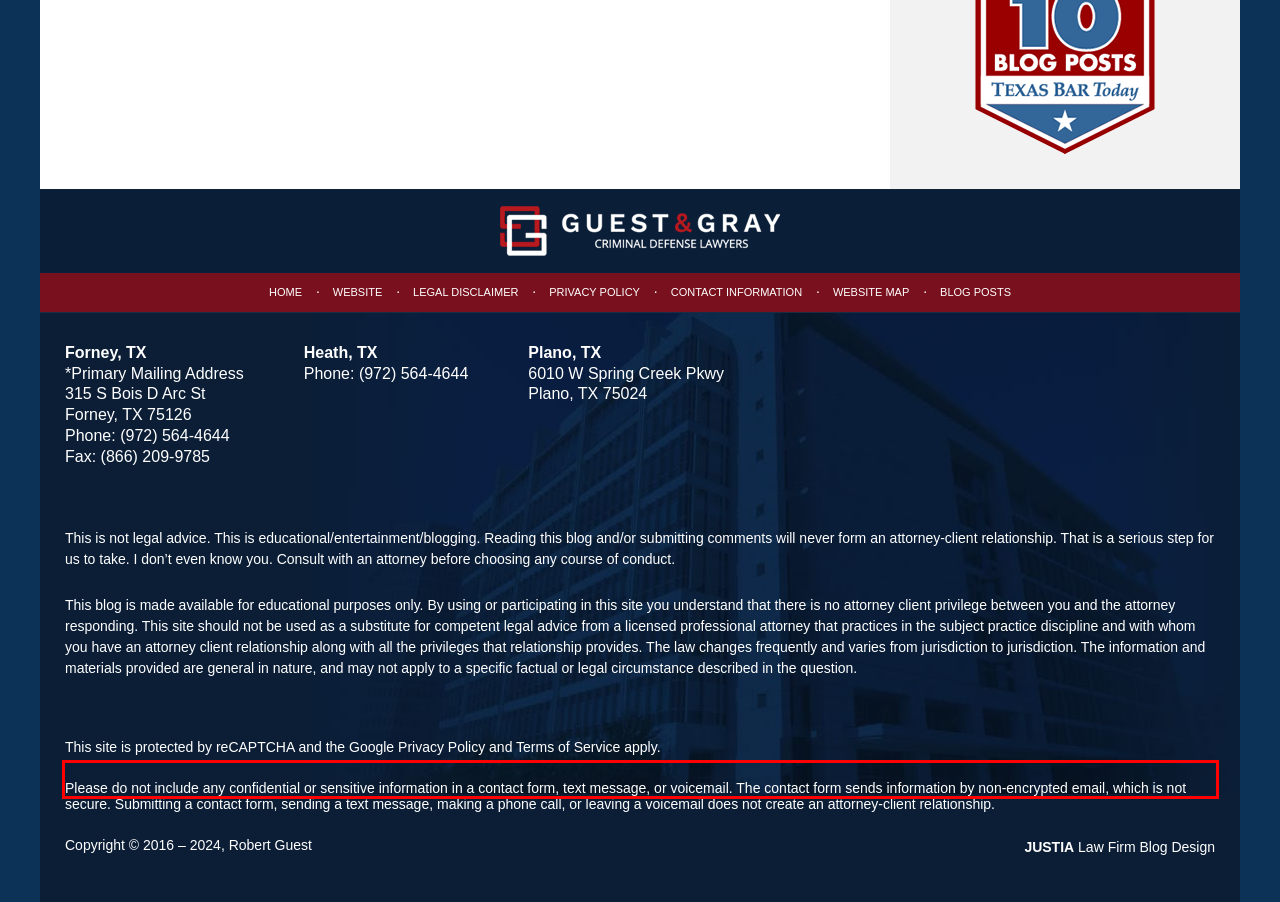Review the webpage screenshot provided, and perform OCR to extract the text from the red bounding box.

Please do not include any confidential or sensitive information in a contact form, text message, or voicemail. The contact form sends information by non-encrypted email, which is not secure. Submitting a contact form, sending a text message, making a phone call, or leaving a voicemail does not create an attorney-client relationship.